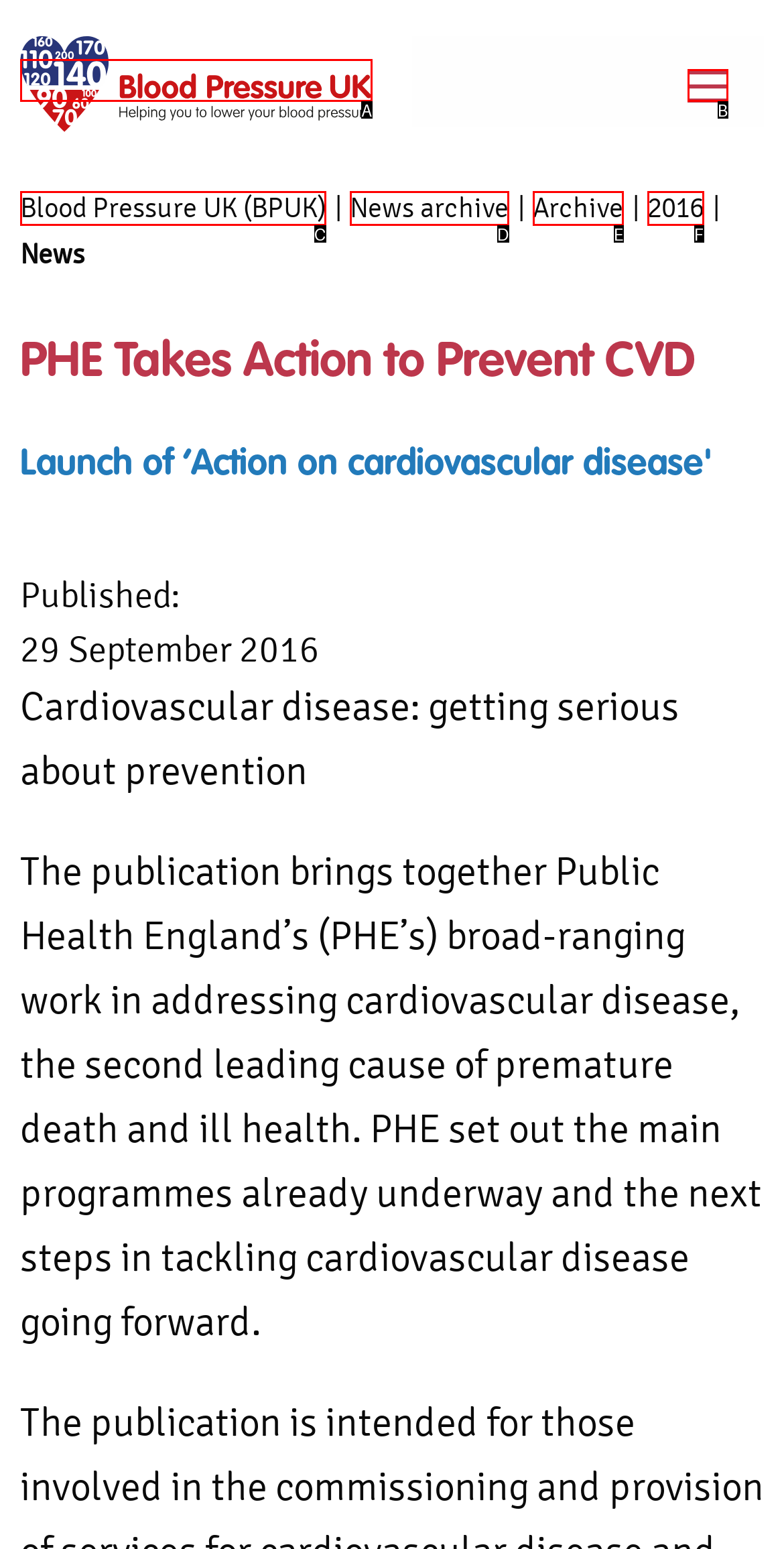From the provided options, which letter corresponds to the element described as: parent_node: Skip to content
Answer with the letter only.

A